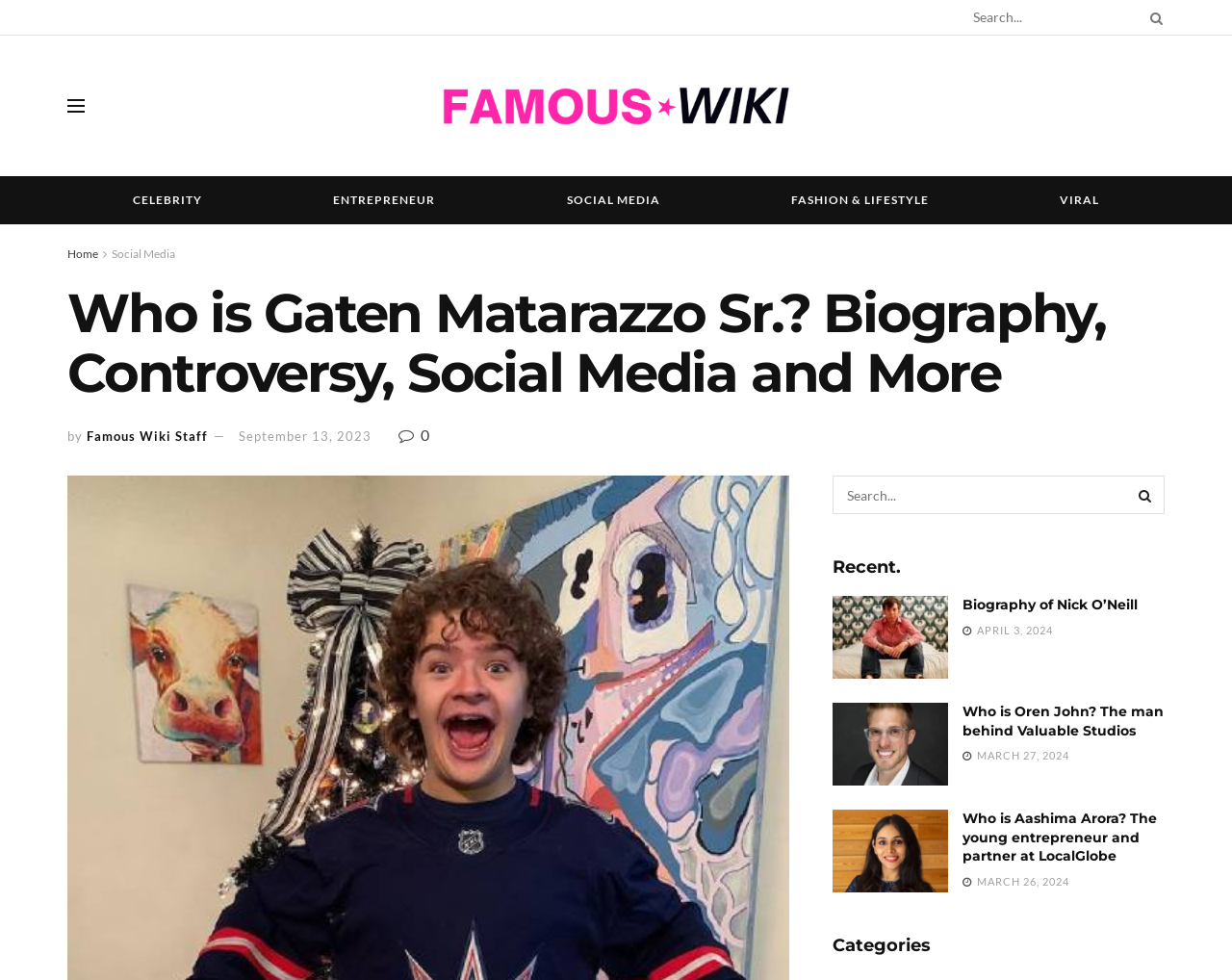What is the date of the article 'Biography of Nick O’Neill'?
Please give a detailed and elaborate answer to the question.

I found the date of the article by looking at the static text with the date 'APRIL 3, 2024' which is likely the date of the article 'Biography of Nick O’Neill'.